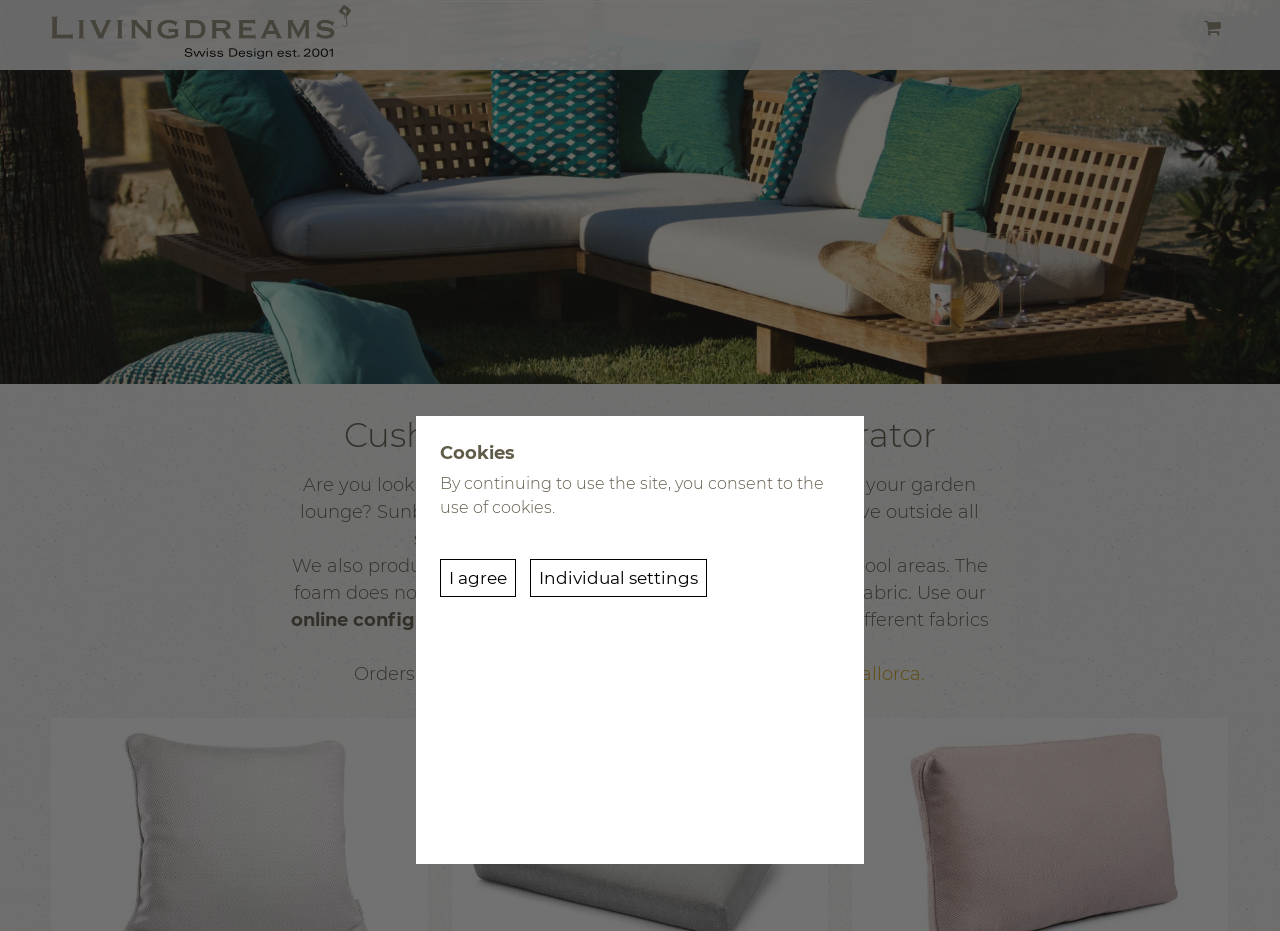Given the element description: "Service", predict the bounding box coordinates of the UI element it refers to, using four float numbers between 0 and 1, i.e., [left, top, right, bottom].

[0.644, 0.038, 0.724, 0.075]